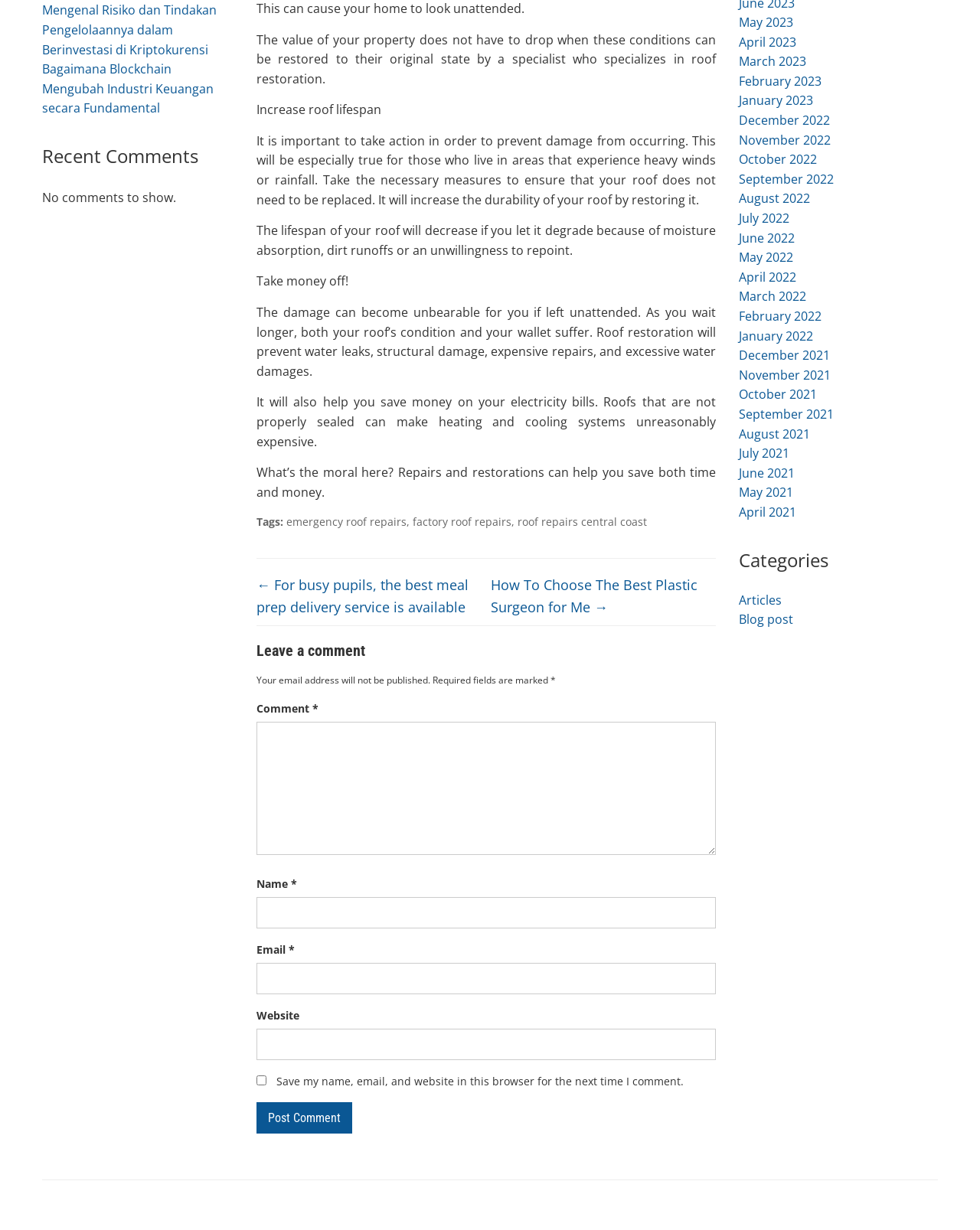Please provide the bounding box coordinates in the format (top-left x, top-left y, bottom-right x, bottom-right y). Remember, all values are floating point numbers between 0 and 1. What is the bounding box coordinate of the region described as: March 2022

[0.754, 0.234, 0.823, 0.248]